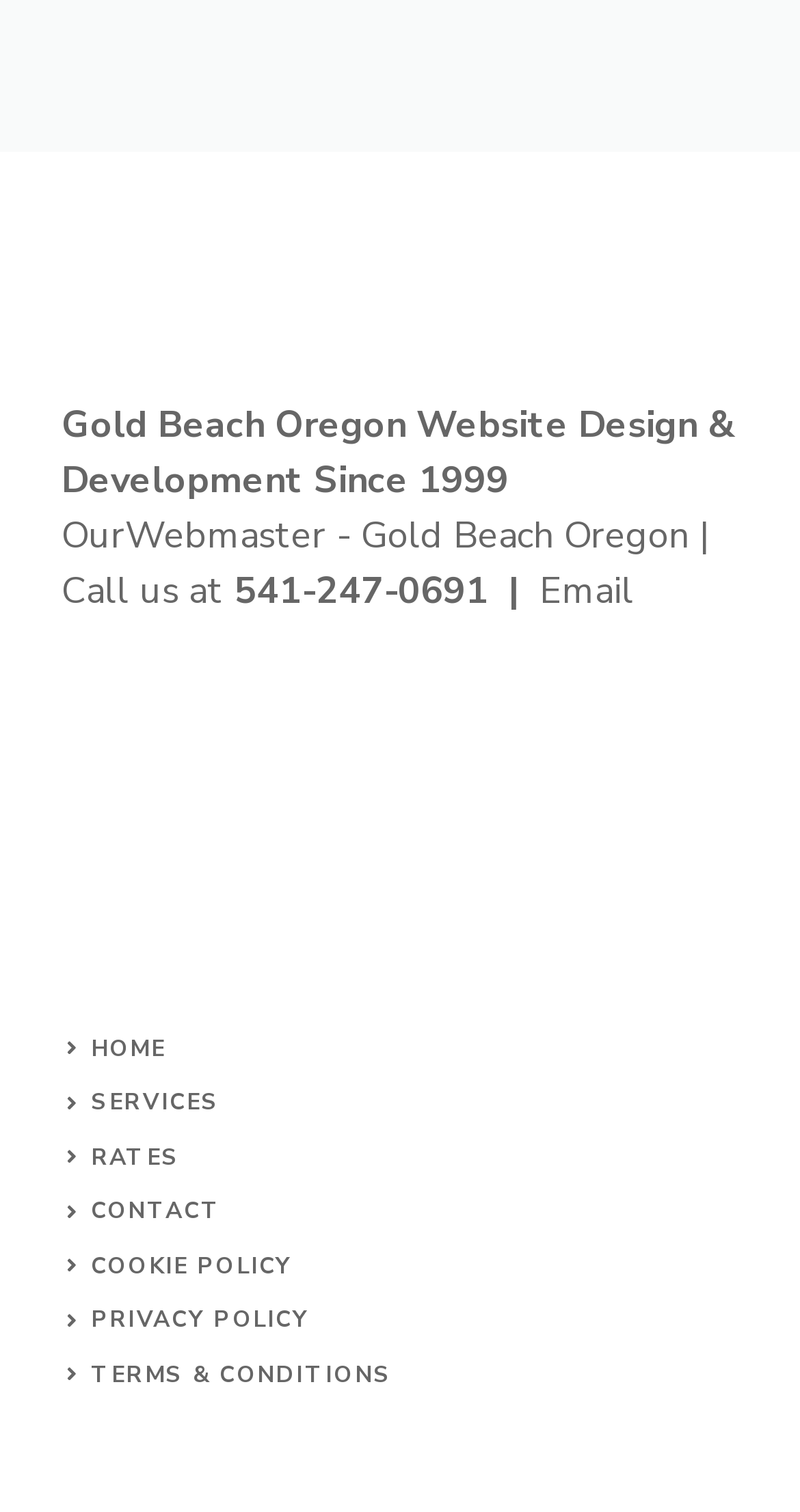How many navigation links are there?
Please give a detailed and elaborate answer to the question.

There are 7 navigation links at the top of the webpage, which are 'HOME', 'SERVICES', 'RATES', 'CONTACT', 'COOKIE POLICY', 'PRIVACY POLICY', and 'TERMS & CONDITIONS'.